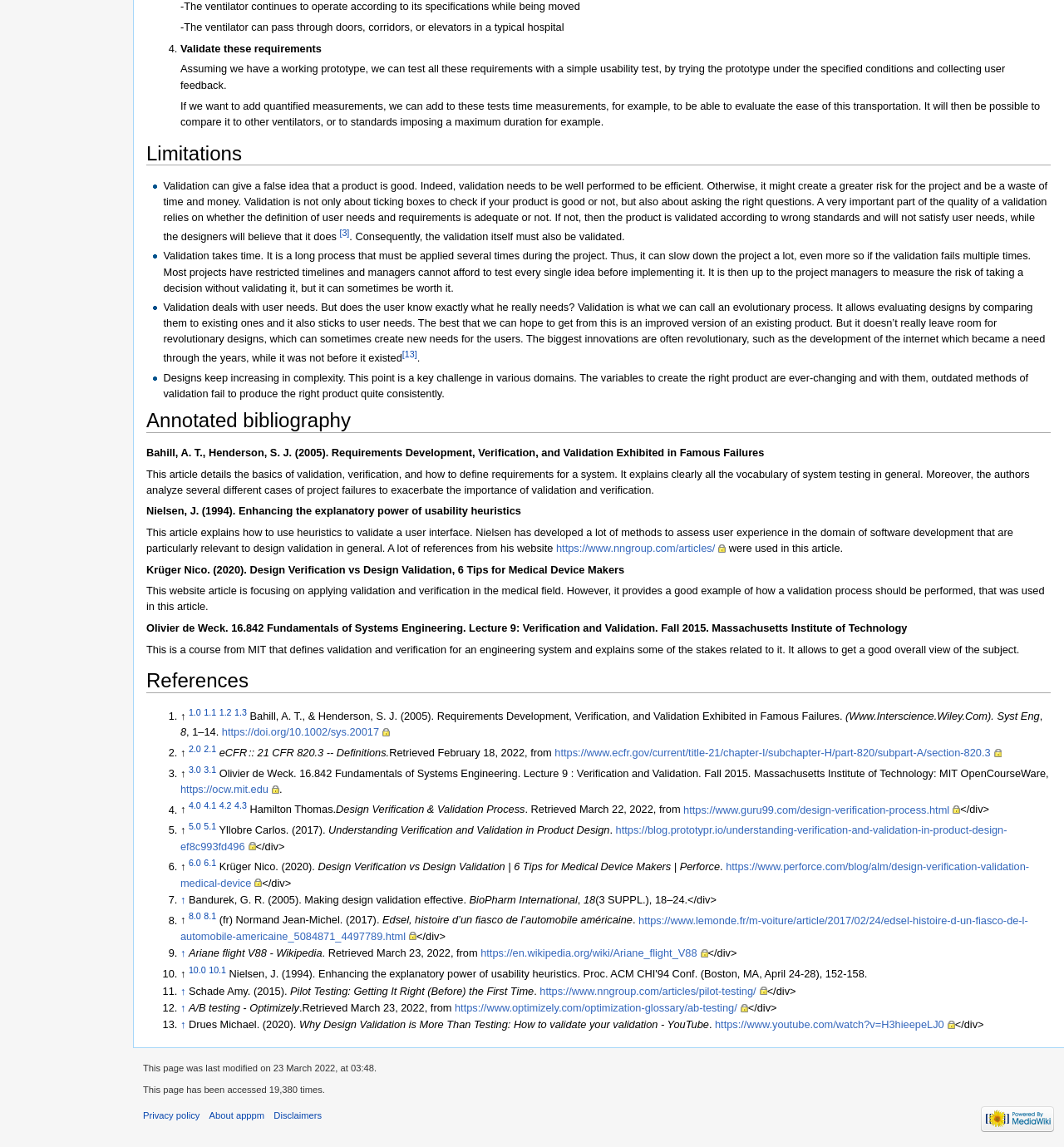Determine the bounding box coordinates of the section to be clicked to follow the instruction: "Visit the website 'https://ocw.mit.edu'". The coordinates should be given as four float numbers between 0 and 1, formatted as [left, top, right, bottom].

[0.169, 0.683, 0.262, 0.694]